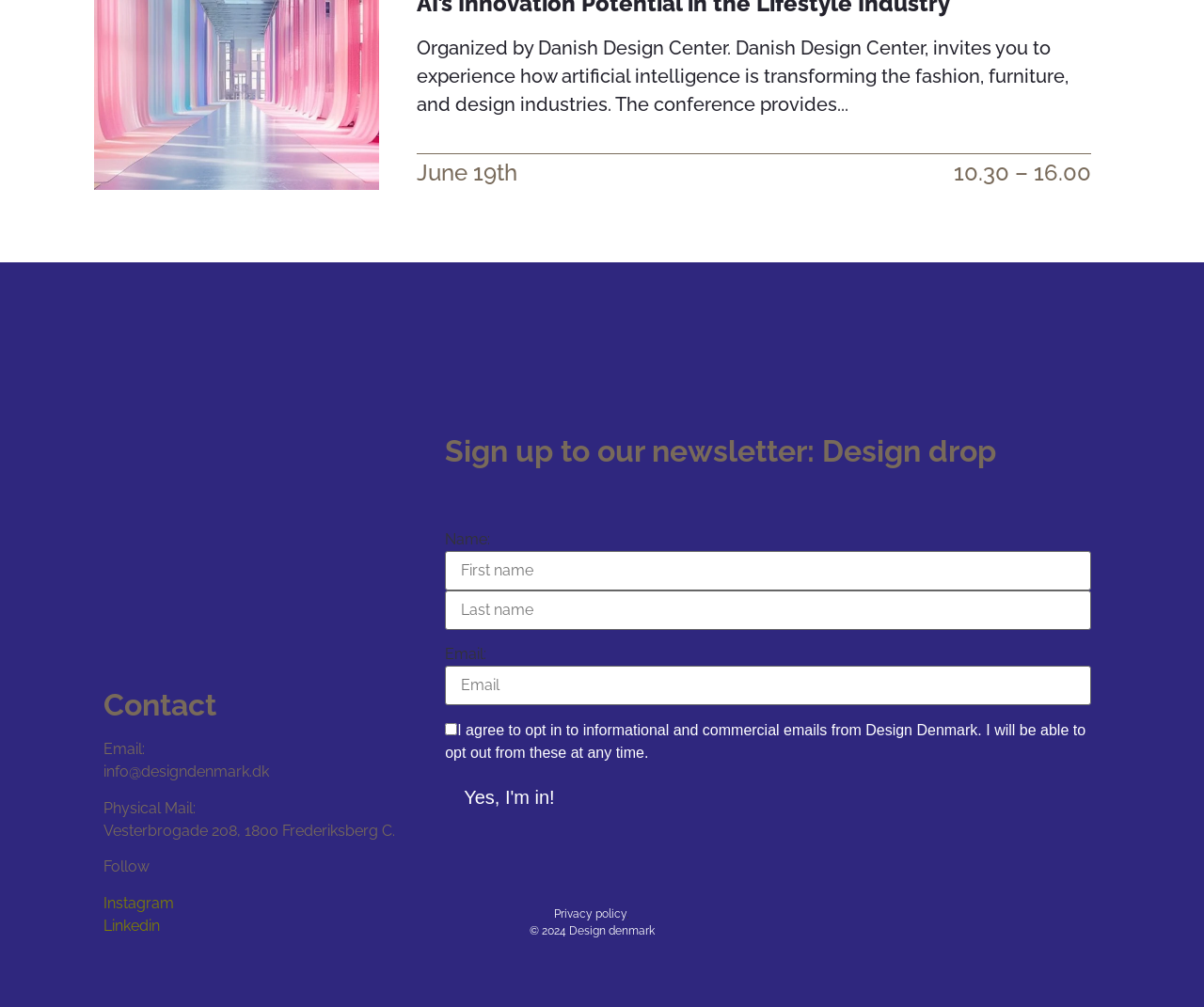Please determine the bounding box coordinates, formatted as (top-left x, top-left y, bottom-right x, bottom-right y), with all values as floating point numbers between 0 and 1. Identify the bounding box of the region described as: Privacy policy

[0.46, 0.901, 0.52, 0.914]